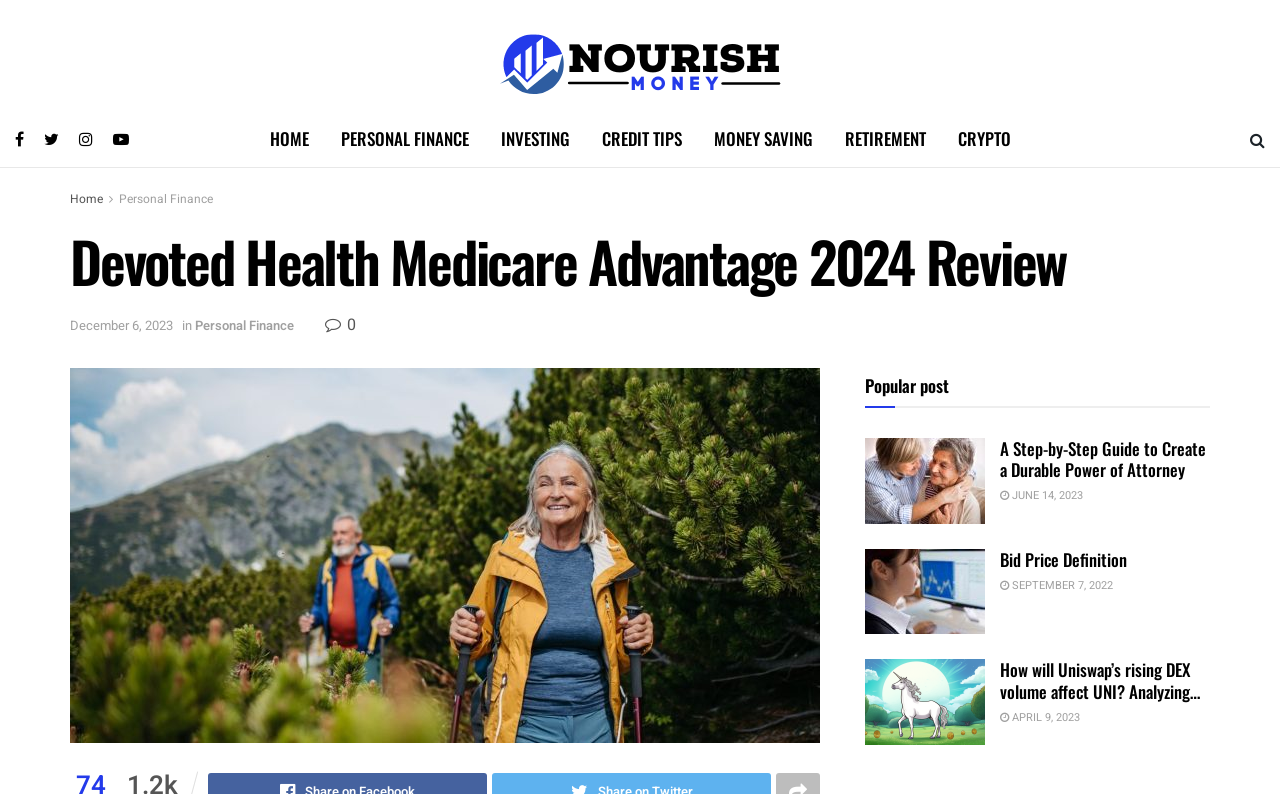Given the description of the UI element: "Bid Price Definition", predict the bounding box coordinates in the form of [left, top, right, bottom], with each value being a float between 0 and 1.

[0.781, 0.688, 0.88, 0.72]